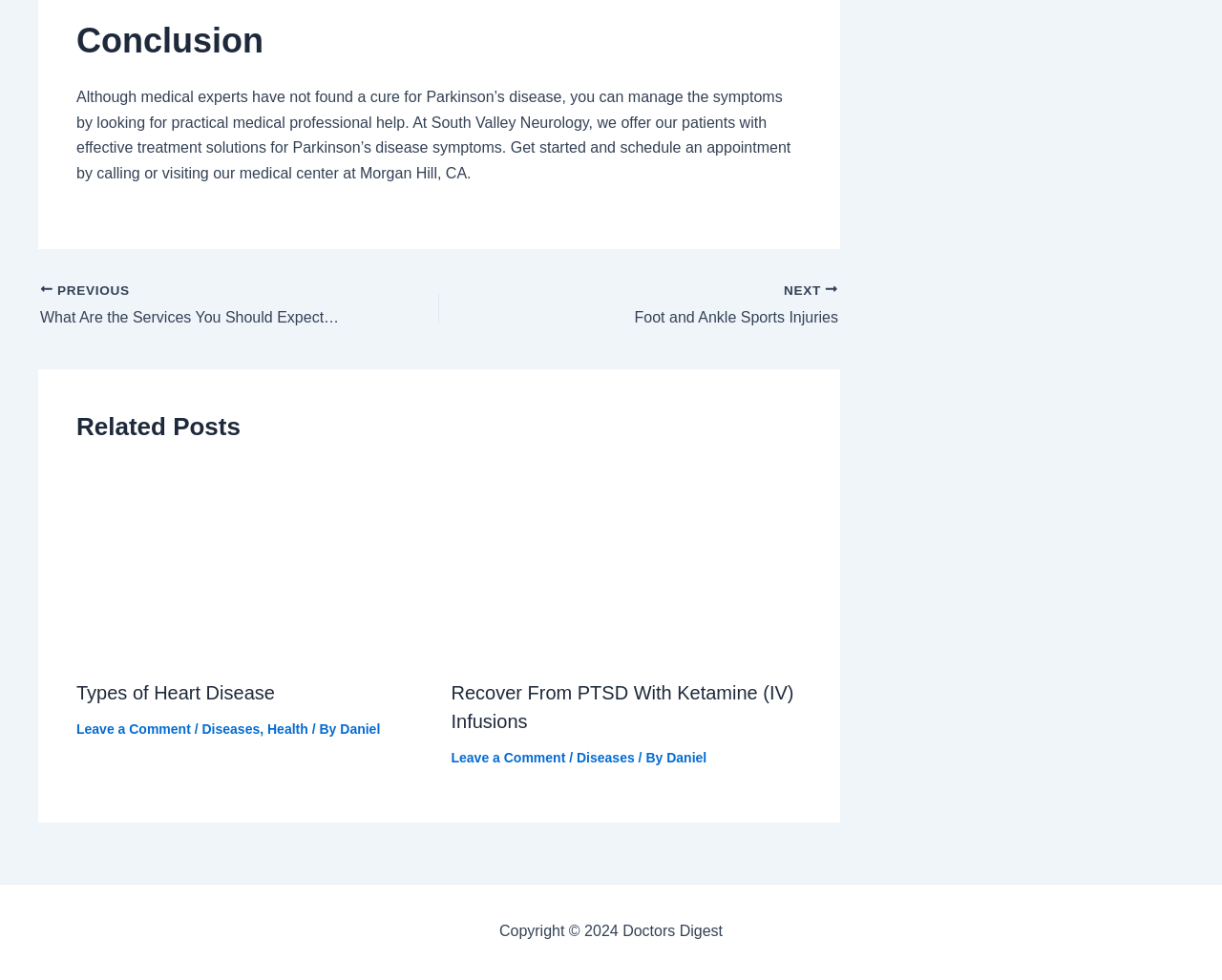What is the name of the medical center?
Provide a detailed and well-explained answer to the question.

The answer can be found in the StaticText element with the text 'At South Valley Neurology, we offer our patients with effective treatment solutions for Parkinson’s disease symptoms.' which indicates that South Valley Neurology is the name of the medical center.